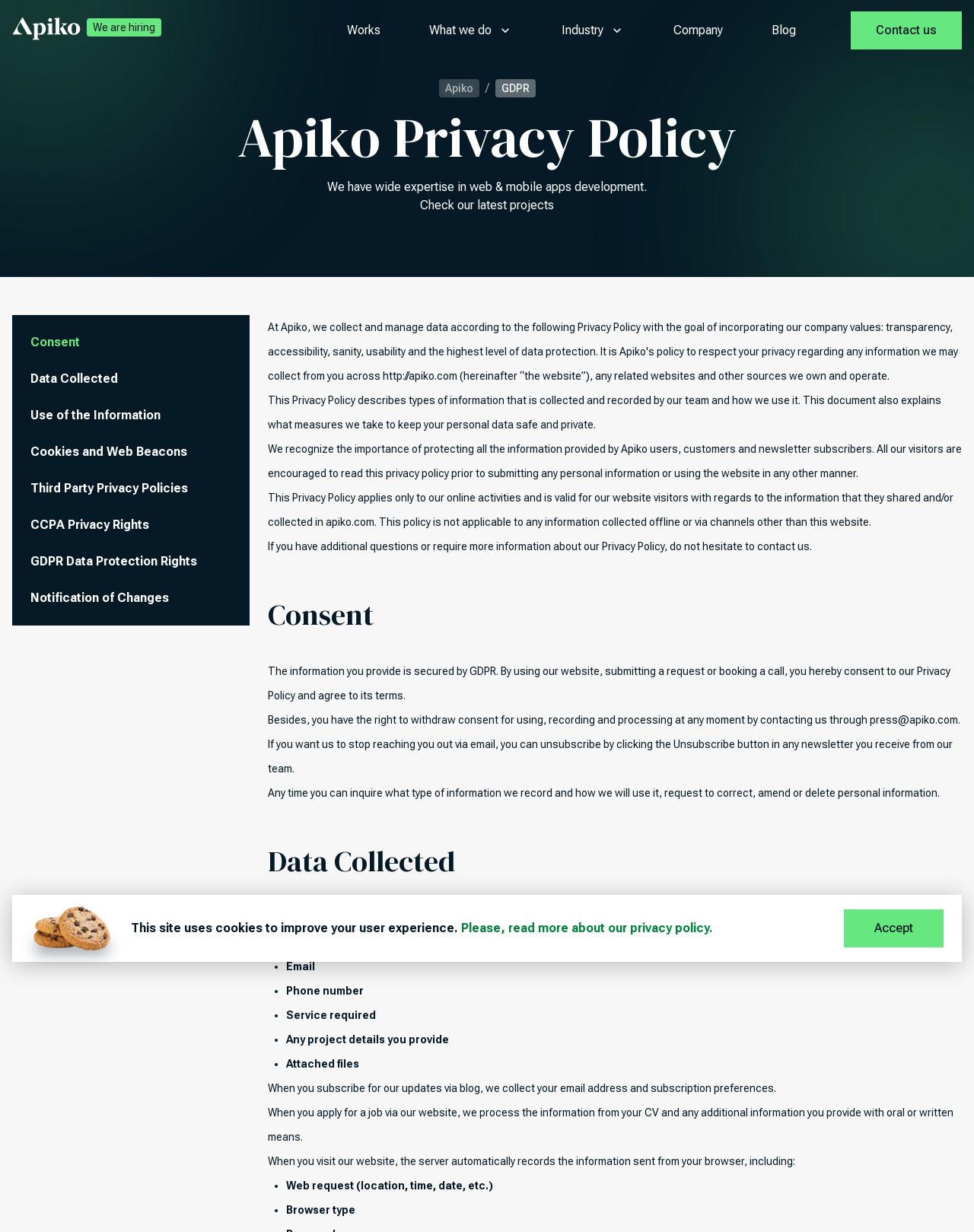What type of information is collected by Apiko?
Please use the image to deliver a detailed and complete answer.

Apiko collects personal data such as full name, email, phone number, service required, and any project details provided, as well as information from CVs and job applications, and browser information such as web request and browser type.